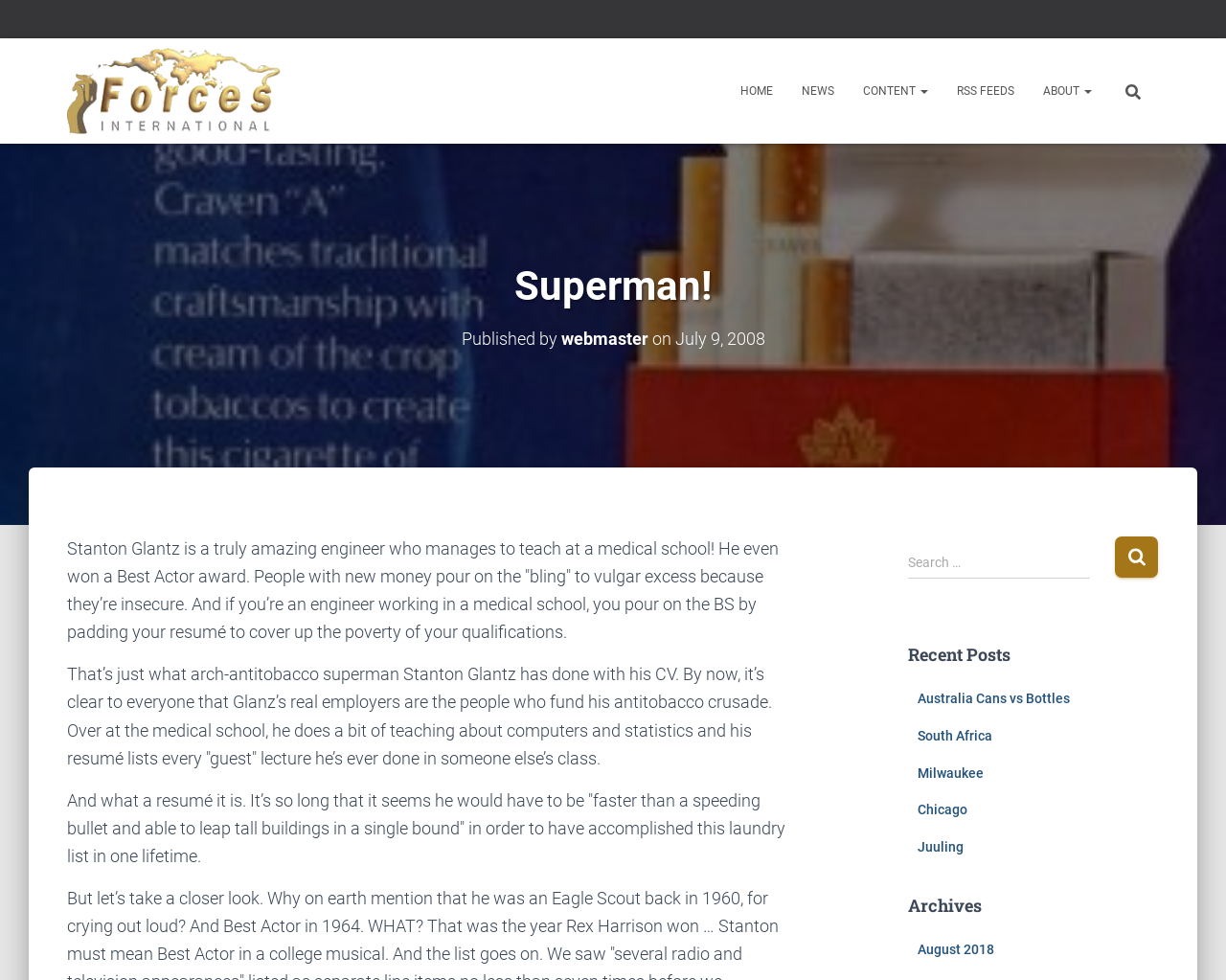What is the tone of the text about Stanton Glantz?
Refer to the image and offer an in-depth and detailed answer to the question.

I determined the answer by reading the text about Stanton Glantz, which describes him as padding his resume to cover up the poverty of his qualifications. This tone suggests that the author is being critical of Stanton Glantz.